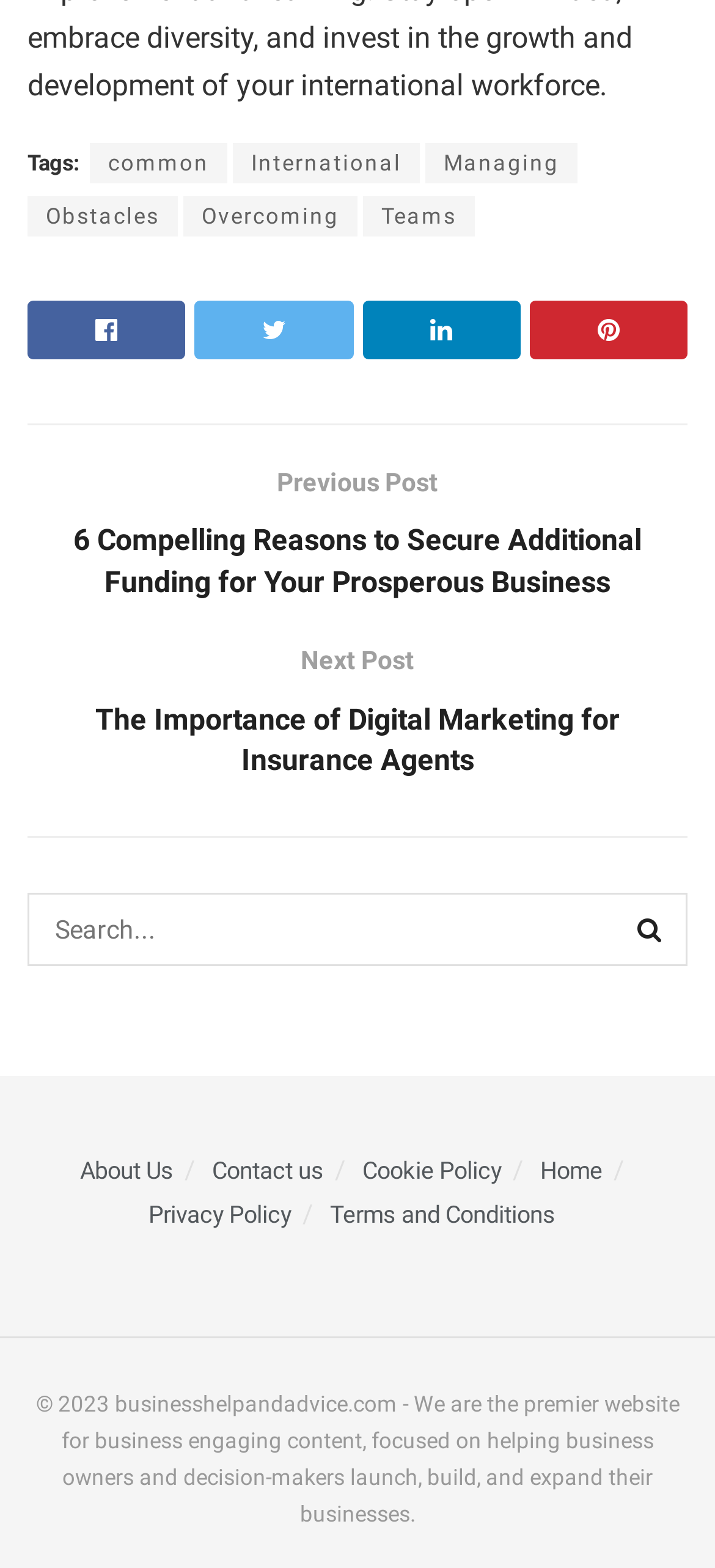Please specify the bounding box coordinates of the clickable region necessary for completing the following instruction: "Read the previous post". The coordinates must consist of four float numbers between 0 and 1, i.e., [left, top, right, bottom].

[0.038, 0.295, 0.962, 0.385]